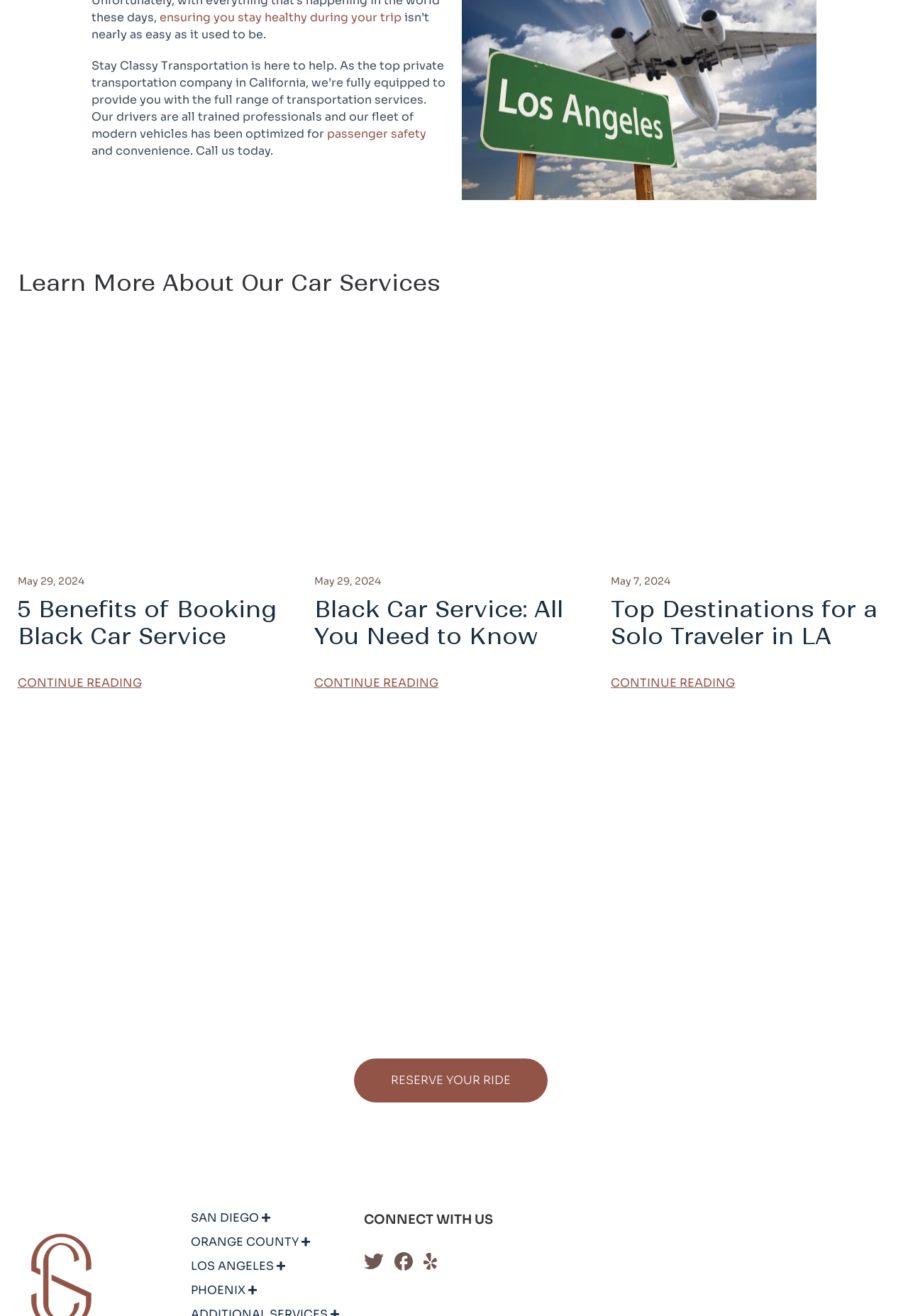Provide a short answer using a single word or phrase for the following question: 
What is the benefit of booking black car service?

Passenger safety